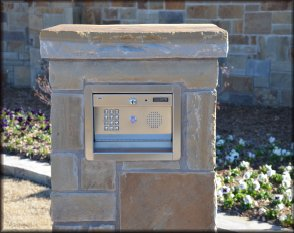Offer a detailed explanation of the image's components.

This image features a sophisticated intercom system mounted on a stone column, commonly used for access control at residential or commercial properties. The system includes a keypad for code entry, a speaker for communication, and a call button, allowing visitors to easily request access. The stone structure adds a touch of elegance, blending seamlessly with landscaped surroundings that feature blooming flowers. This setup not only enhances security but also provides convenience for homeowners and guests, representing an effective solution for managing property access.